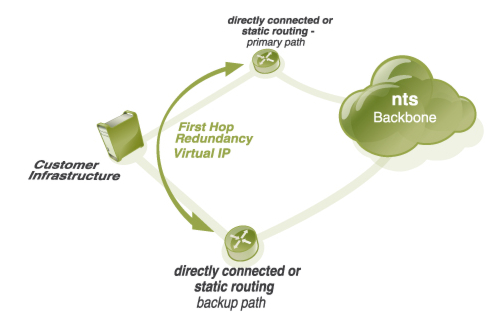Explain the image in a detailed way.

This image illustrates the network architecture for NTS IP Transit service, highlighting the concept of redundancy and reliability in connectivity. It depicts the customer infrastructure on the left, which connects to the NTS Backbone cloud on the right. The diagram emphasizes two primary paths for network connectivity: the primary path labeled "directly connected or static routing," and a secondary backup path, also marked as "directly connected or static routing." 

At the center, the term "First Hop Redundancy Virtual IP" indicates a mechanism for ensuring continuity and availability of the network service, enhancing the reliability of internet connections. The visual representation conveys how NTS enables seamless IP transit through multiple pathways, reinforcing the service's resilience and effectiveness.